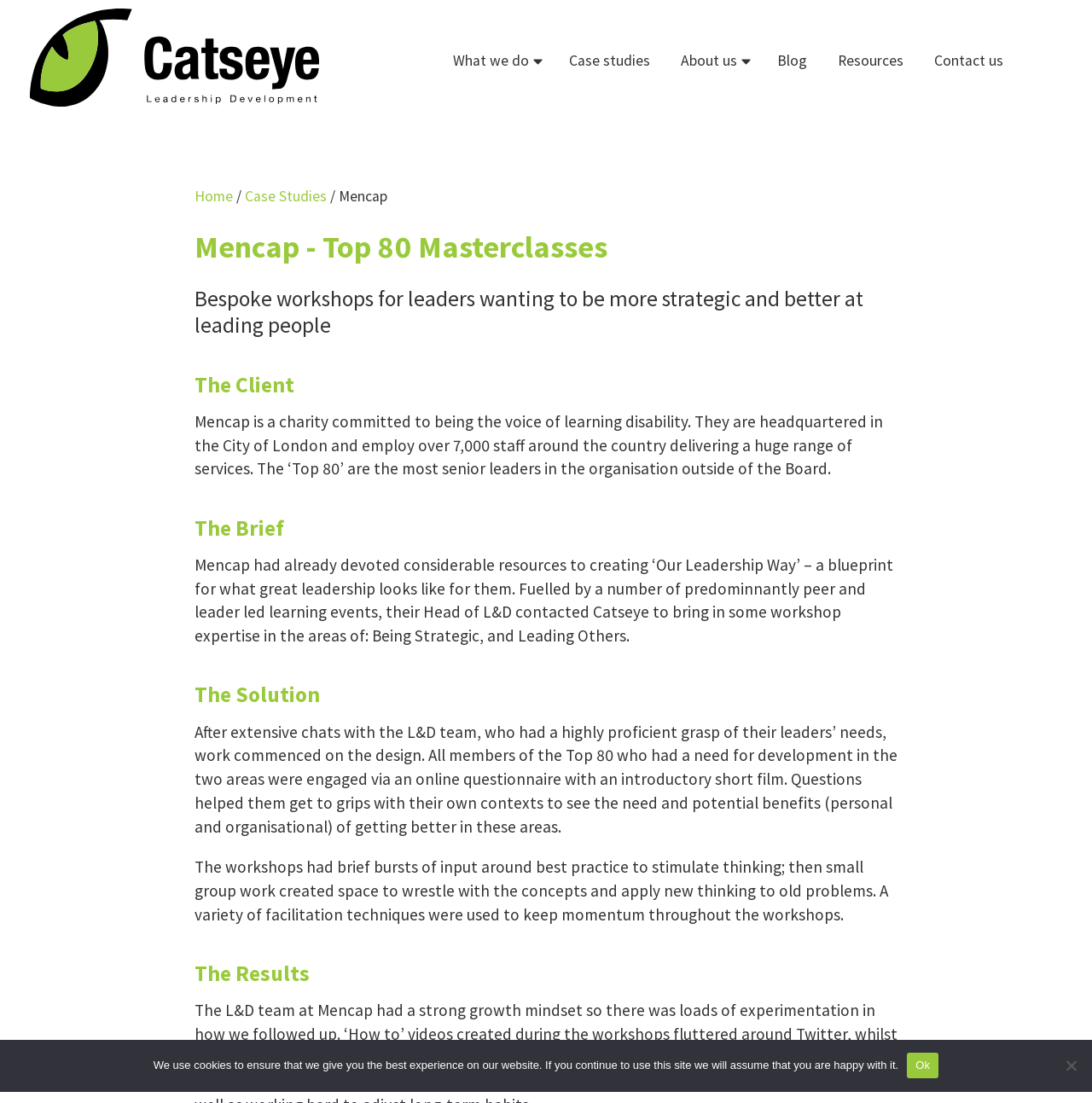Please identify the bounding box coordinates of the clickable area that will allow you to execute the instruction: "View what we do".

[0.401, 0.022, 0.507, 0.088]